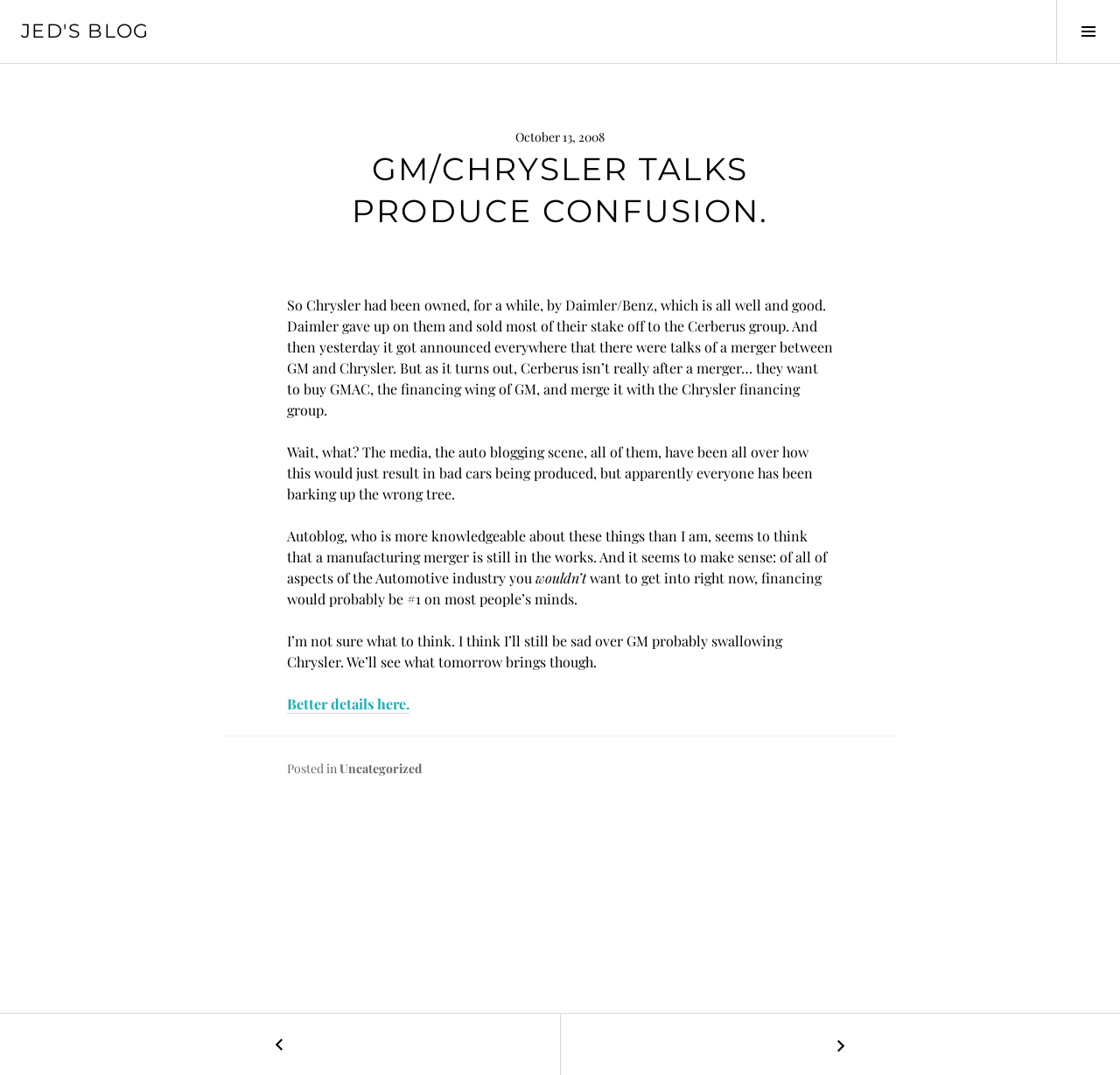Identify the coordinates of the bounding box for the element described below: "Toggle Sidebar". Return the coordinates as four float numbers between 0 and 1: [left, top, right, bottom].

[0.943, 0.0, 1.0, 0.059]